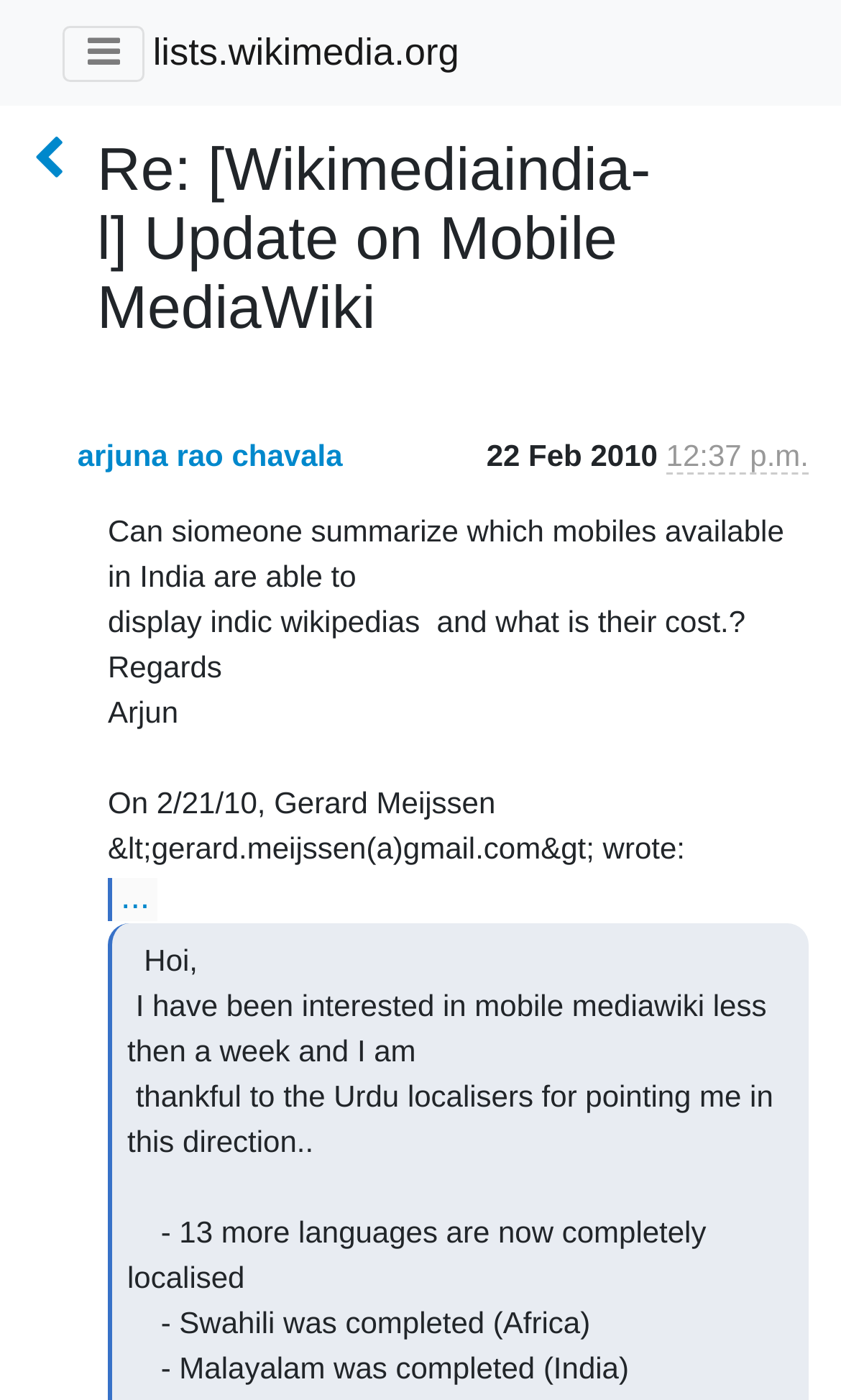What is the topic of the email?
Examine the image and give a concise answer in one word or a short phrase.

Mobile MediaWiki